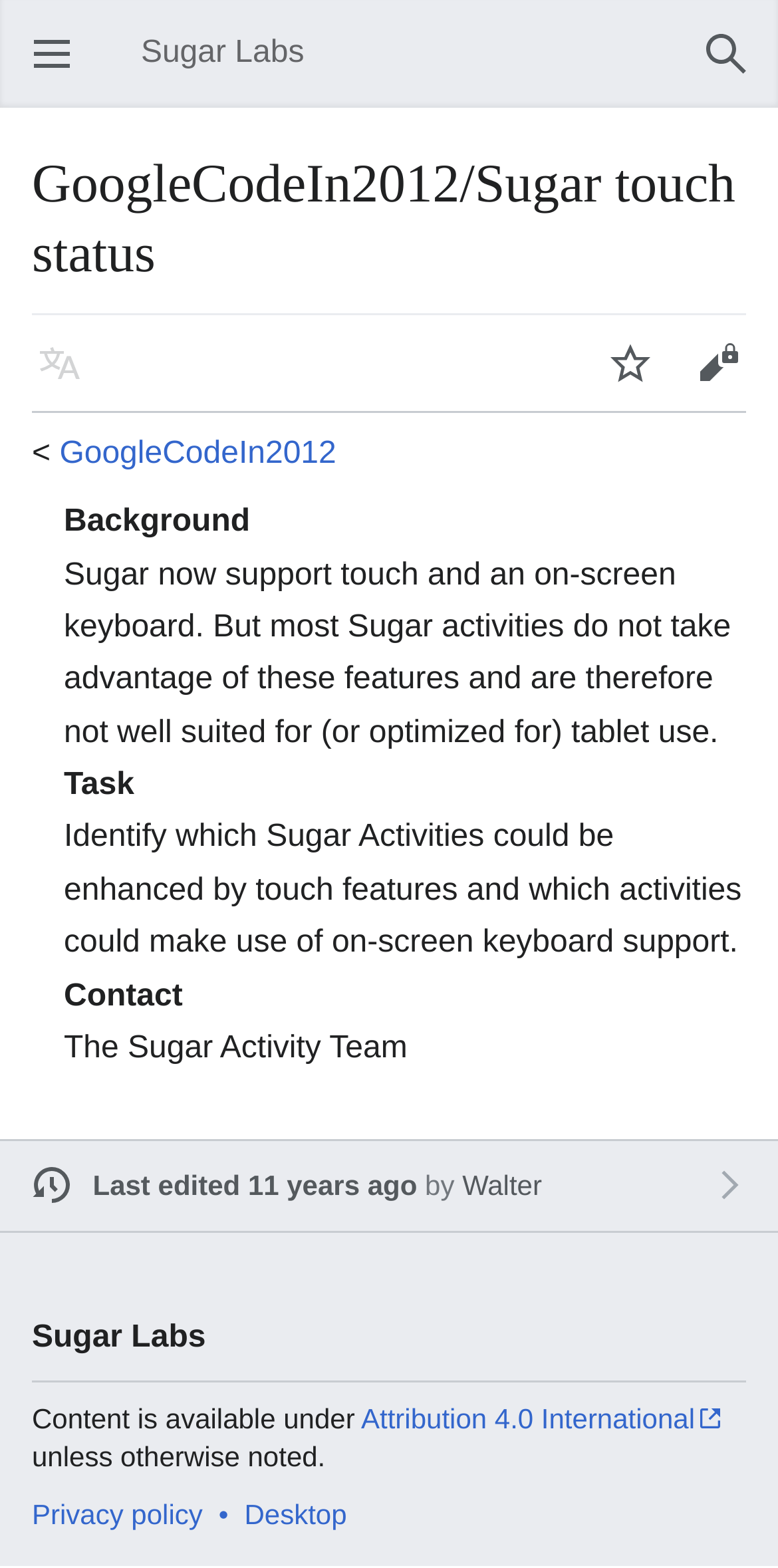Locate the bounding box coordinates of the element's region that should be clicked to carry out the following instruction: "Change language". The coordinates need to be four float numbers between 0 and 1, i.e., [left, top, right, bottom].

[0.021, 0.203, 0.133, 0.259]